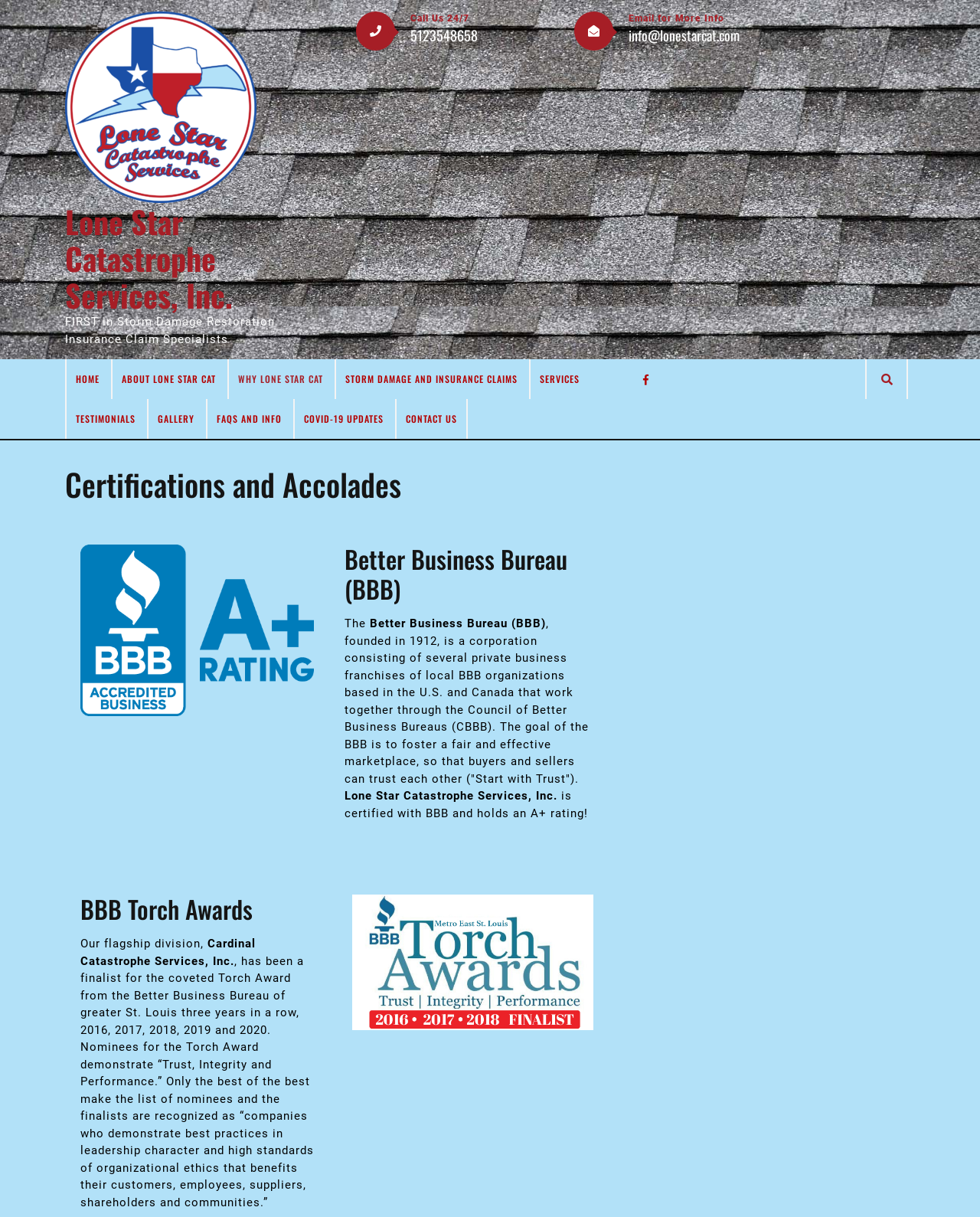Please answer the following question using a single word or phrase: 
How many years was Cardinal Catastrophe Services, Inc. a finalist for the Torch Award?

5 years